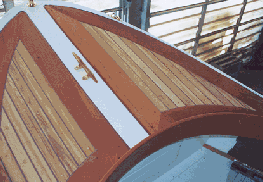Explain the details of the image comprehensively.

This image showcases the polished wooden bow of a boat, demonstrating exquisite craftsmanship and attention to detail. The boat's surface features a combination of rich, warm-toned wood slats arranged in a parallel pattern, contrasted by vibrant white trim running along the edges. The boat is moored near a structure, with hints of water and reflections visible in the background, suggesting a serene maritime setting. This image encapsulates the elegance and functionality of classic boat design, appealing to boating enthusiasts and admirers of fine craftsmanship alike.